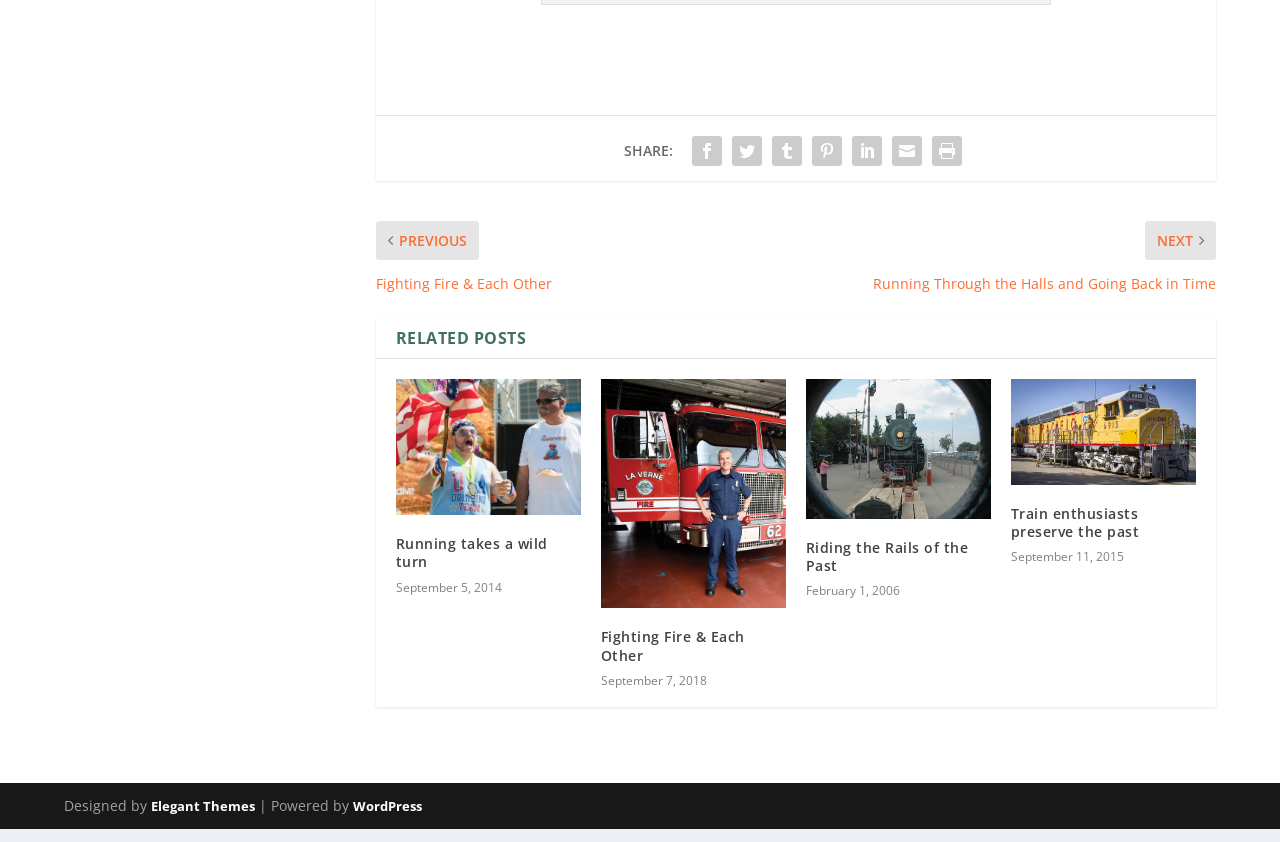Pinpoint the bounding box coordinates of the clickable element to carry out the following instruction: "Browse 'Ghost Books'."

None